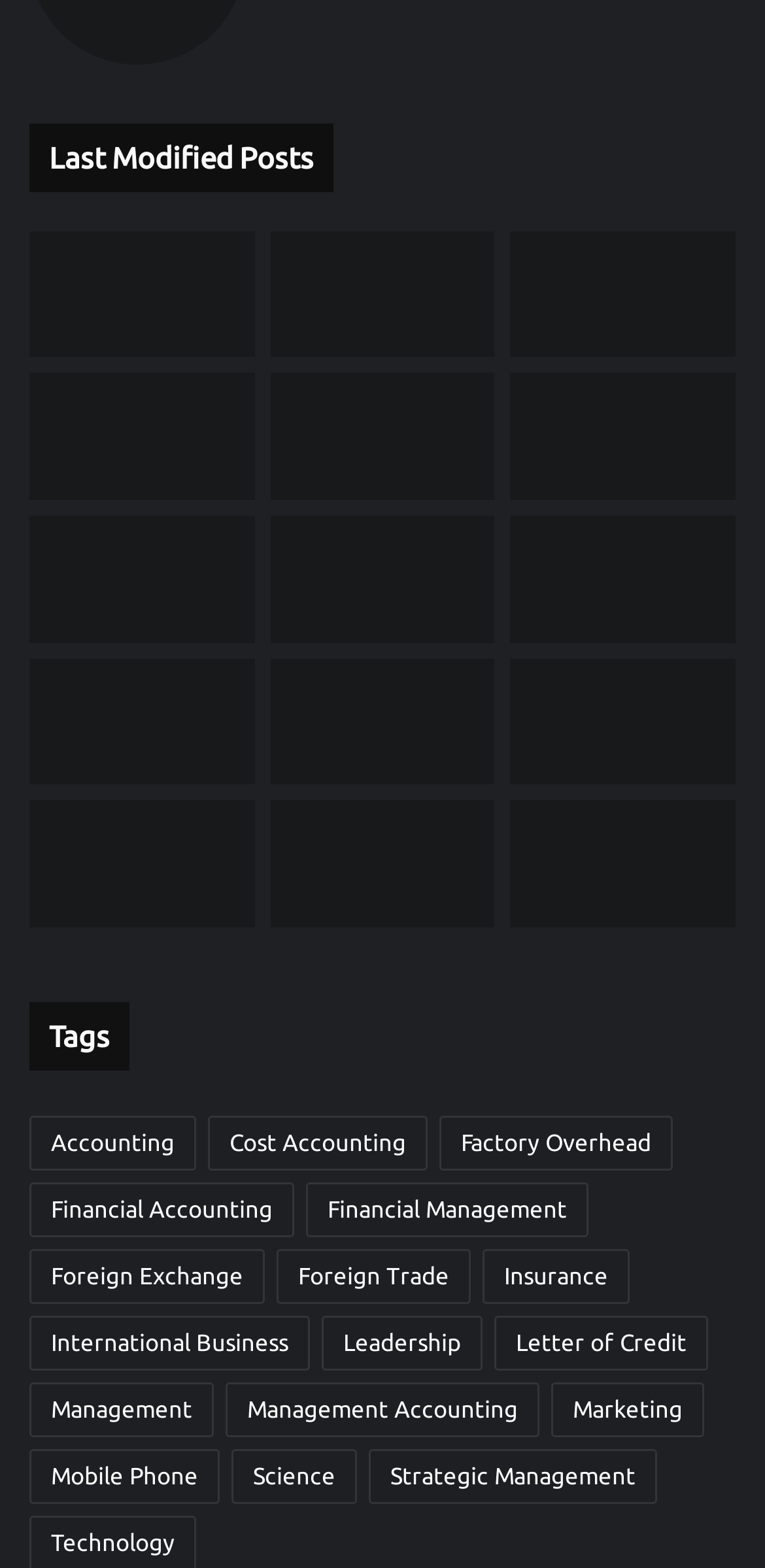Please find the bounding box coordinates of the section that needs to be clicked to achieve this instruction: "Read 'Revealing the Six Big Losses in Lean Manufacturing: Paving the Path to Excellence'".

[0.038, 0.42, 0.332, 0.501]